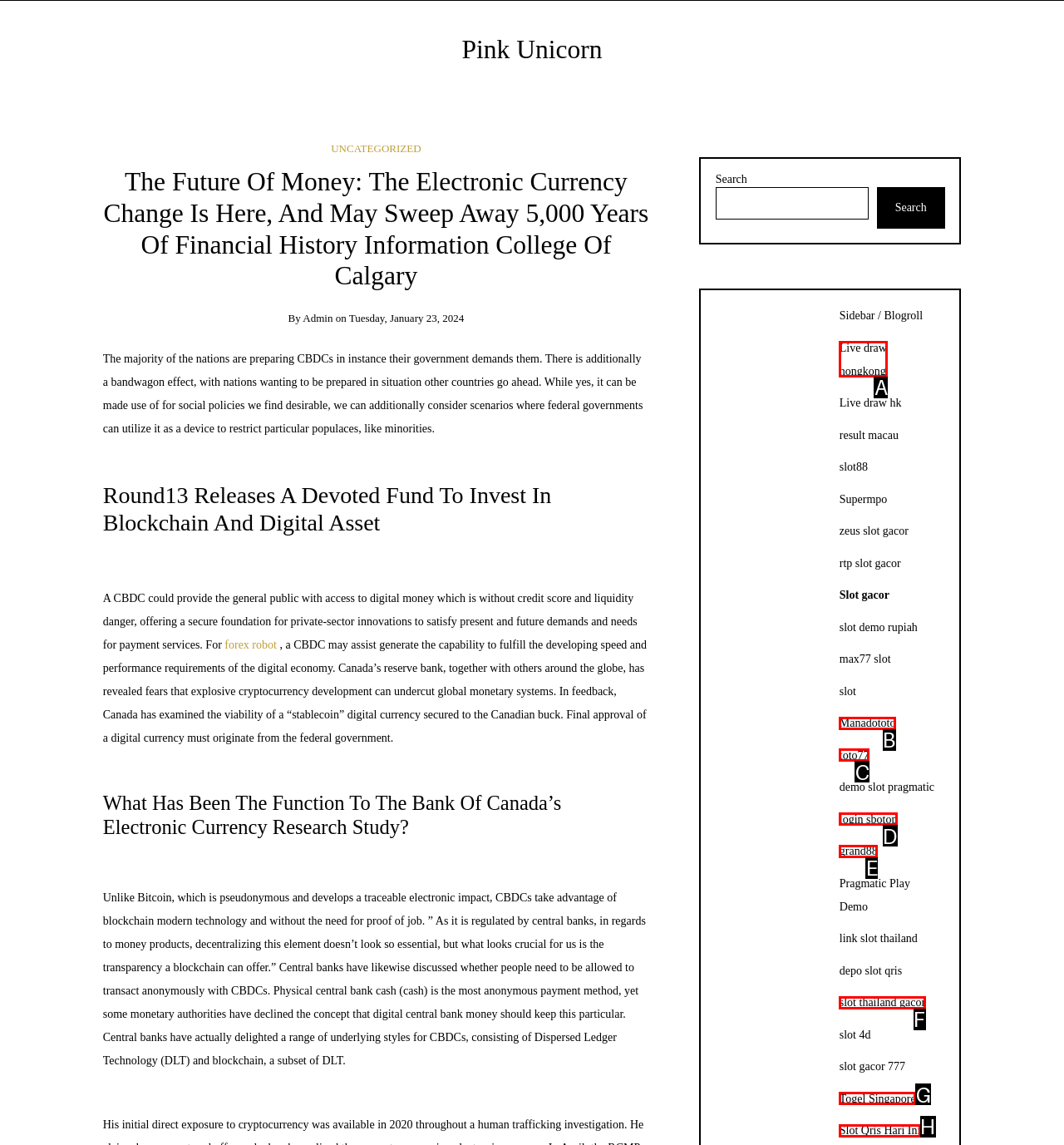Which option should be clicked to execute the following task: Click on the link to Live draw hongkong? Respond with the letter of the selected option.

A